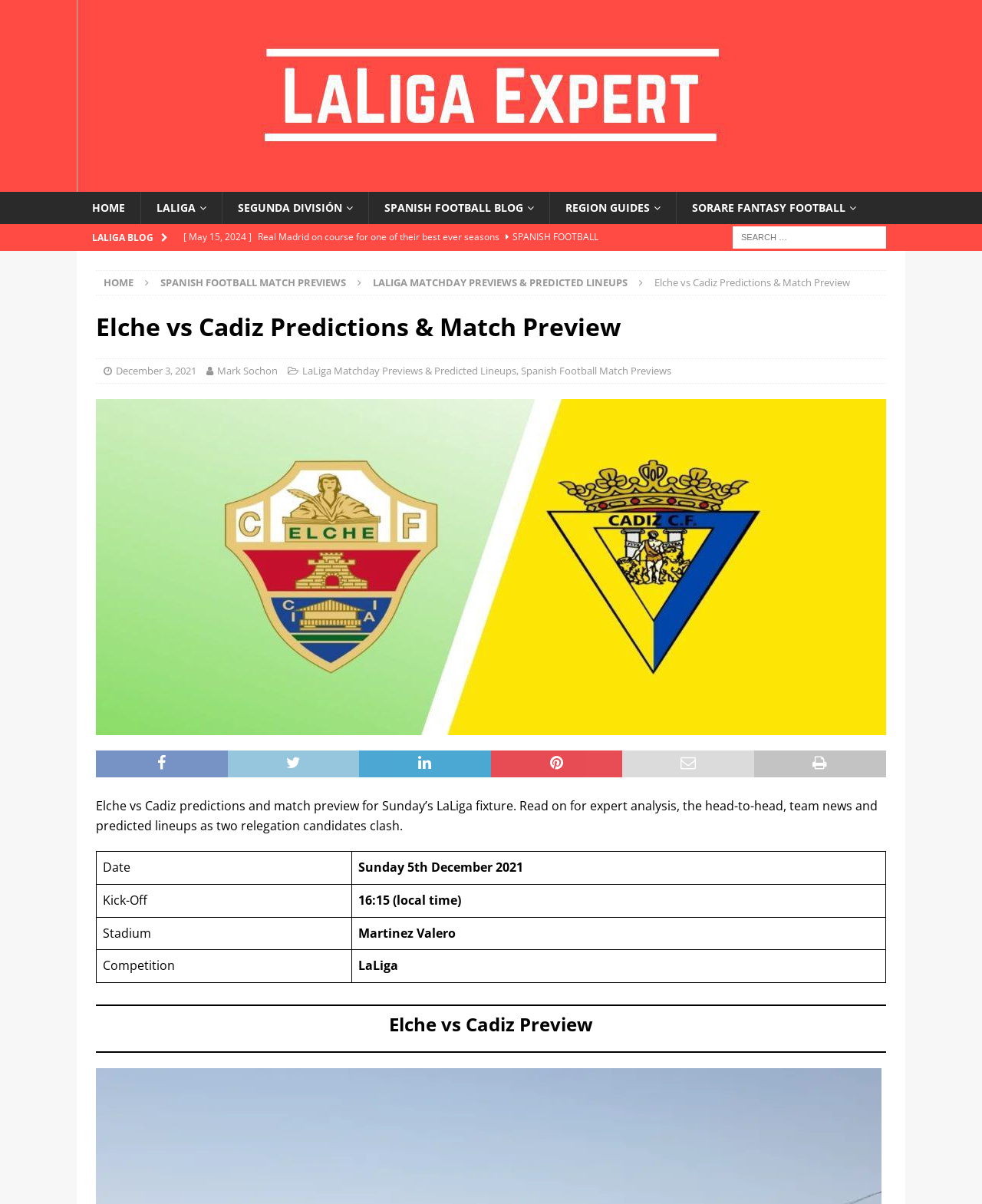Find the bounding box coordinates for the element that must be clicked to complete the instruction: "Read Elche vs Cadiz match preview". The coordinates should be four float numbers between 0 and 1, indicated as [left, top, right, bottom].

[0.666, 0.229, 0.866, 0.241]